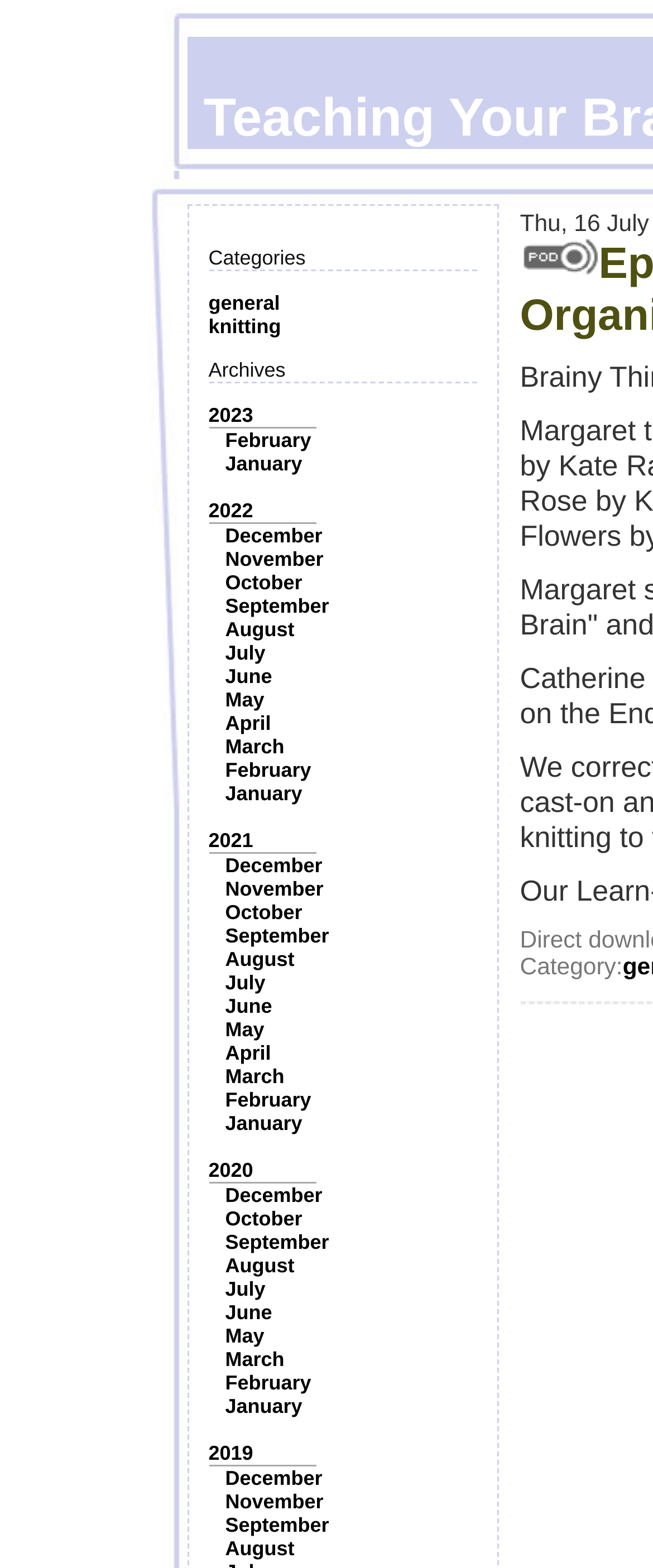Use a single word or phrase to answer the question:
What is the earliest year listed in the archives?

2019